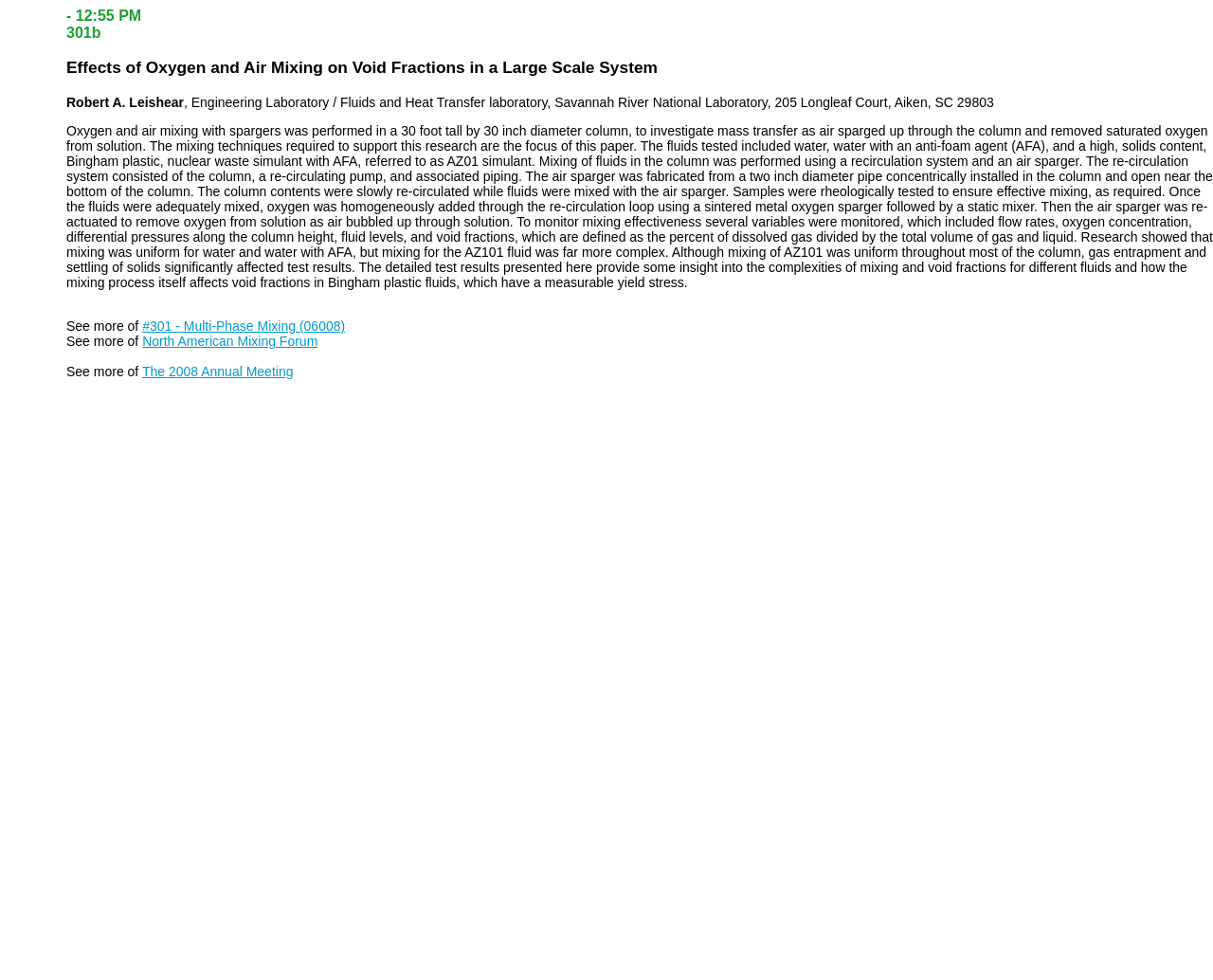What is the name of the fluid simulant?
Based on the screenshot, respond with a single word or phrase.

AZ01 simulant